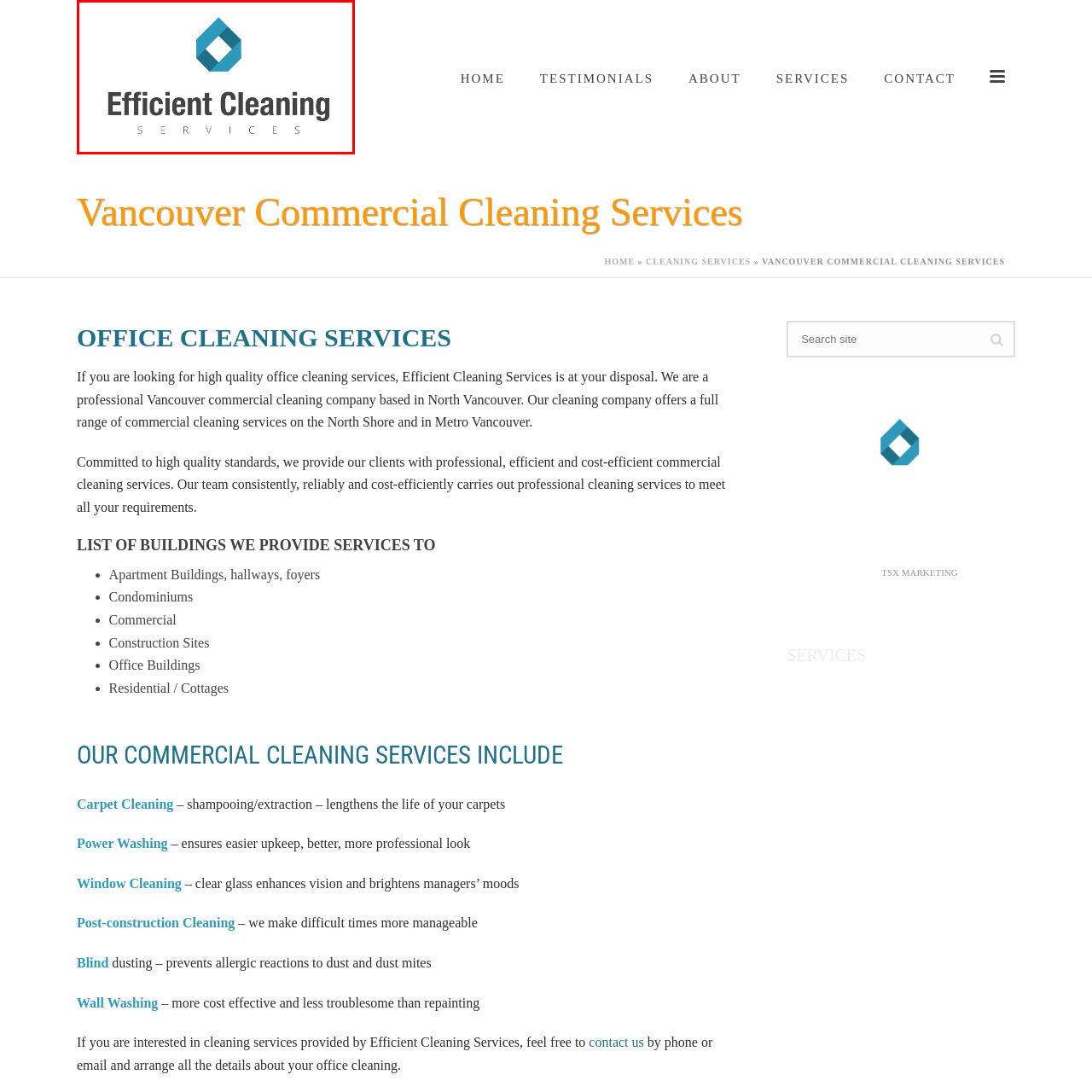What area does the company provide cleaning services to?
Inspect the part of the image highlighted by the red bounding box and give a detailed answer to the question.

According to the caption, the company provides efficient and effective commercial cleaning services throughout Metro Vancouver and North Shore.